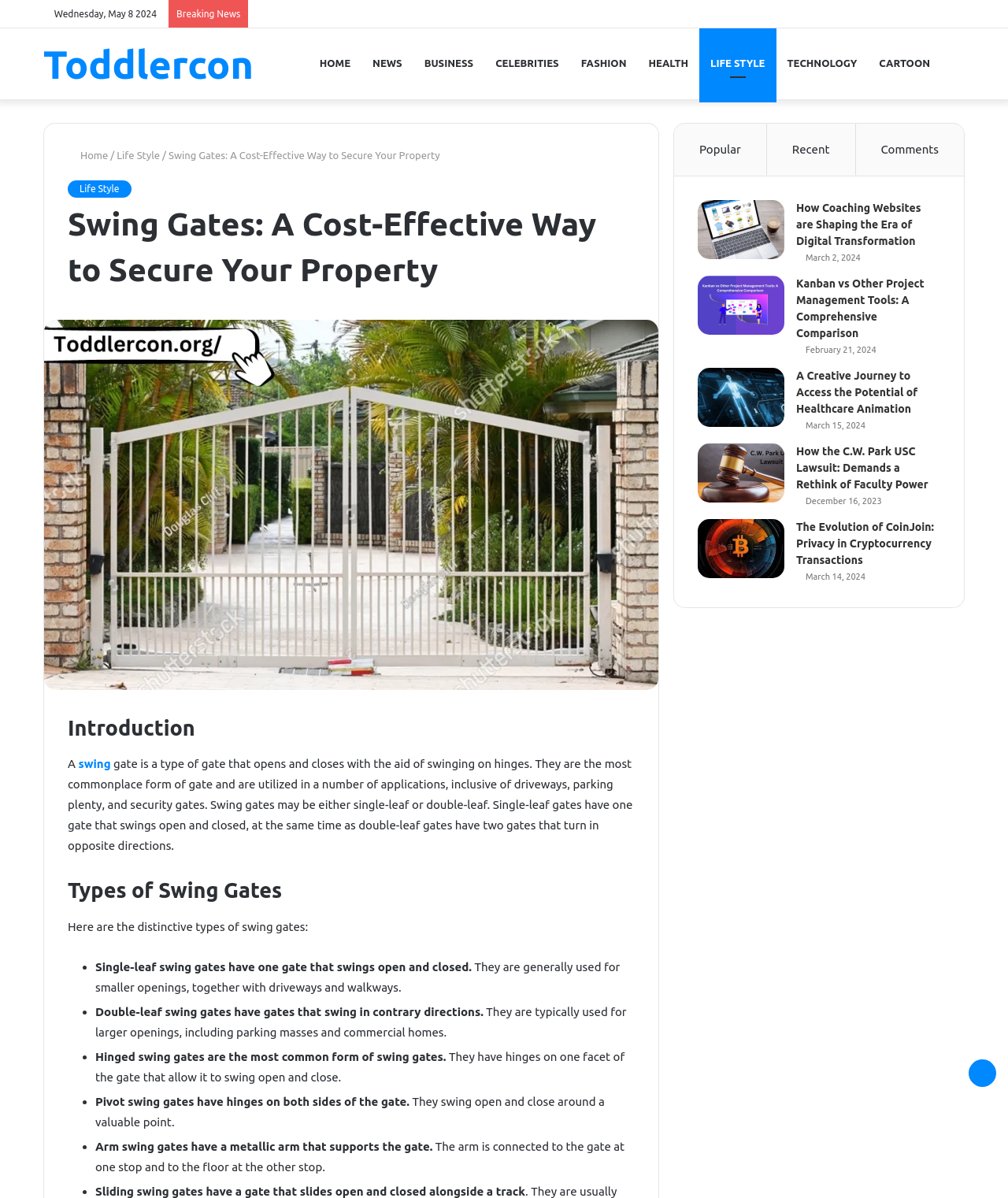Kindly determine the bounding box coordinates of the area that needs to be clicked to fulfill this instruction: "View the 'Life Style' category".

[0.116, 0.125, 0.159, 0.134]